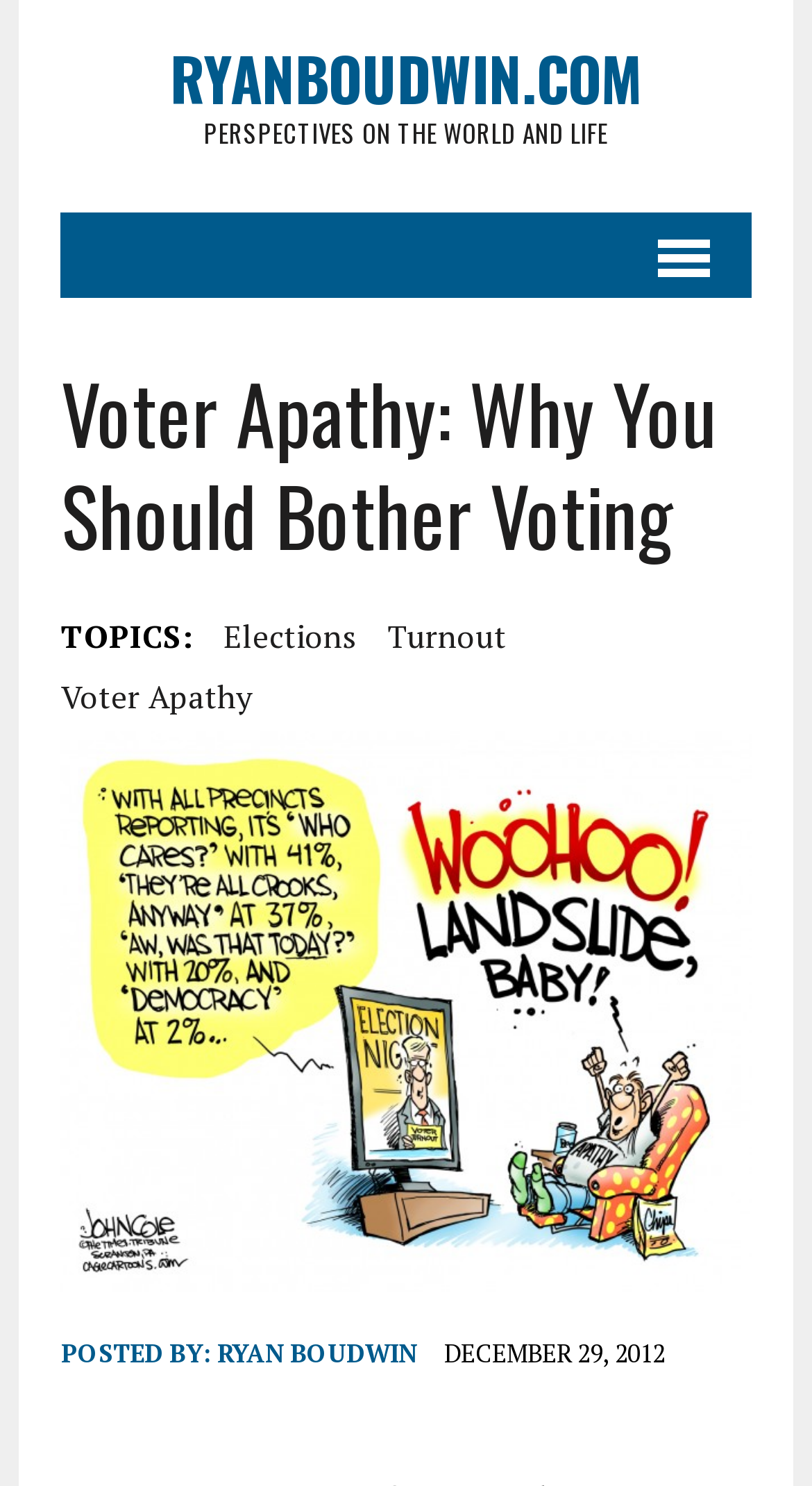Determine the bounding box of the UI component based on this description: "Ryan Boudwin". The bounding box coordinates should be four float values between 0 and 1, i.e., [left, top, right, bottom].

[0.267, 0.9, 0.513, 0.921]